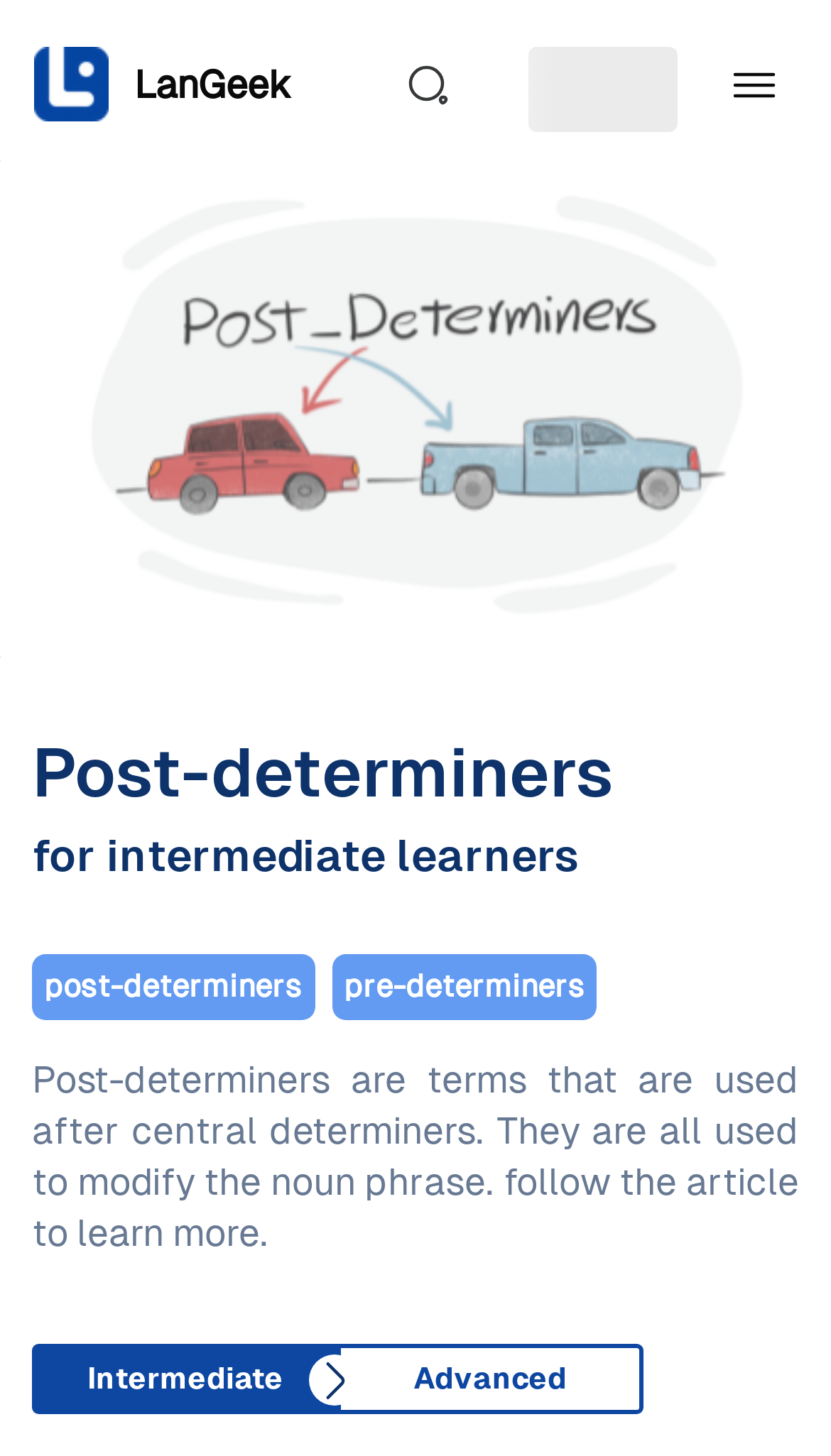How many links are related to grammar levels?
Please give a detailed answer to the question using the information shown in the image.

The webpage has three links related to grammar levels, which are 'Intermediate', 'Advanced', and 'post-determiners', all located at the bottom of the webpage.